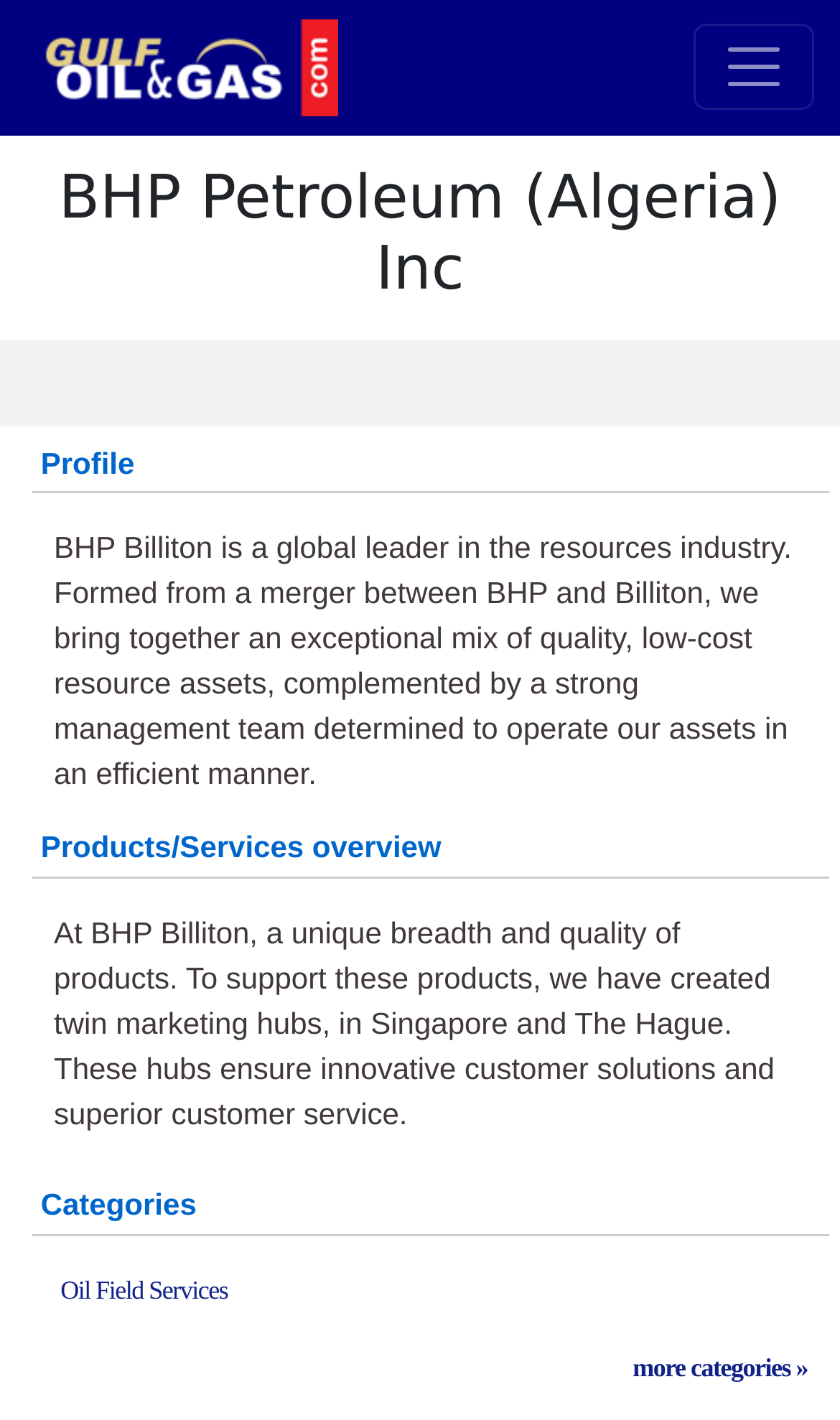Refer to the image and offer a detailed explanation in response to the question: What is the purpose of the marketing hubs?

Based on the webpage content, specifically the second paragraph, it is mentioned that 'These hubs ensure innovative customer solutions and superior customer service.' This indicates that the purpose of the marketing hubs is to provide innovative customer solutions and superior customer service.